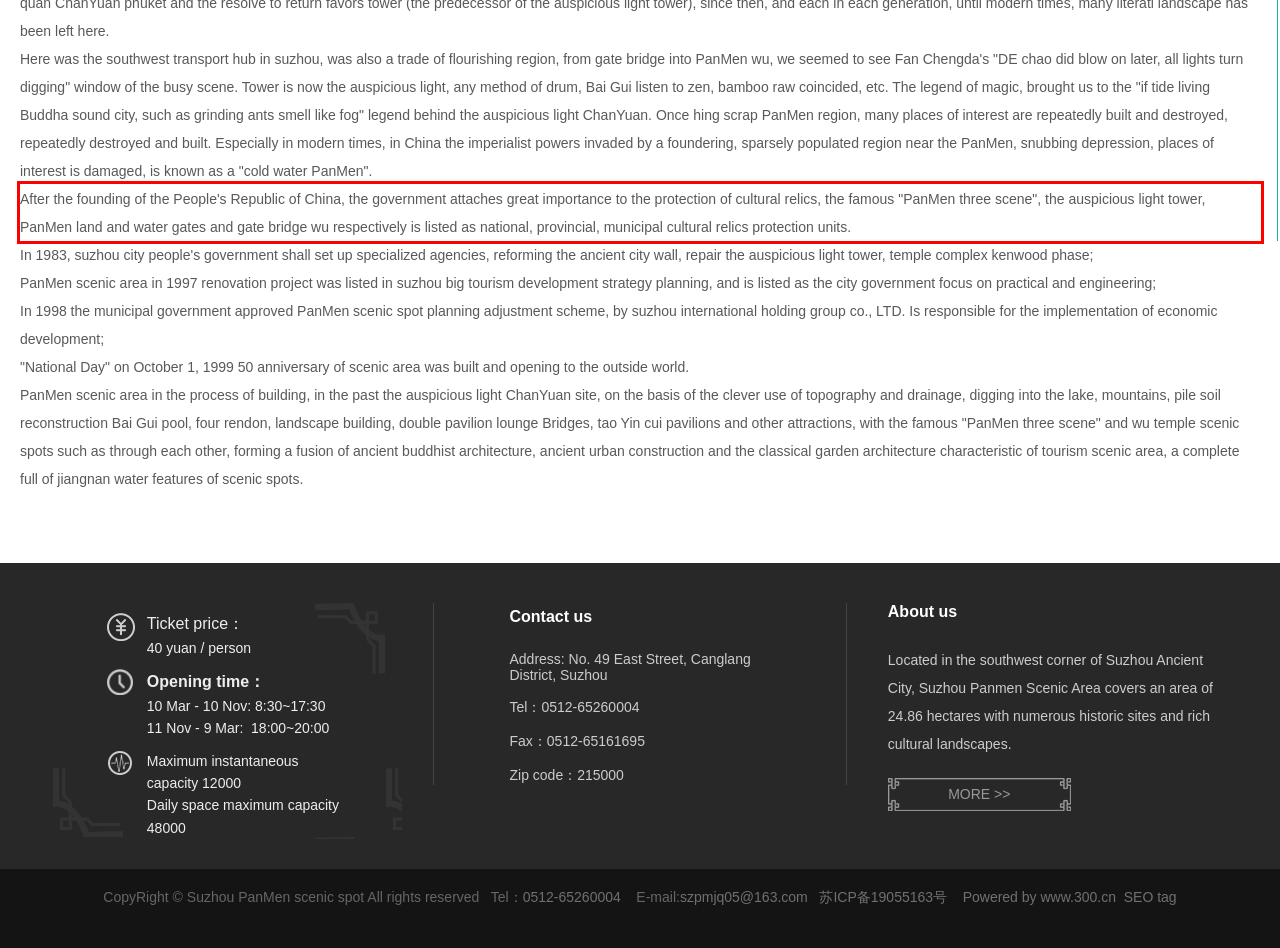Using the provided screenshot of a webpage, recognize the text inside the red rectangle bounding box by performing OCR.

After the founding of the People's Republic of China, the government attaches great importance to the protection of cultural relics, the famous "PanMen three scene", the auspicious light tower, PanMen land and water gates and gate bridge wu respectively is listed as national, provincial, municipal cultural relics protection units.